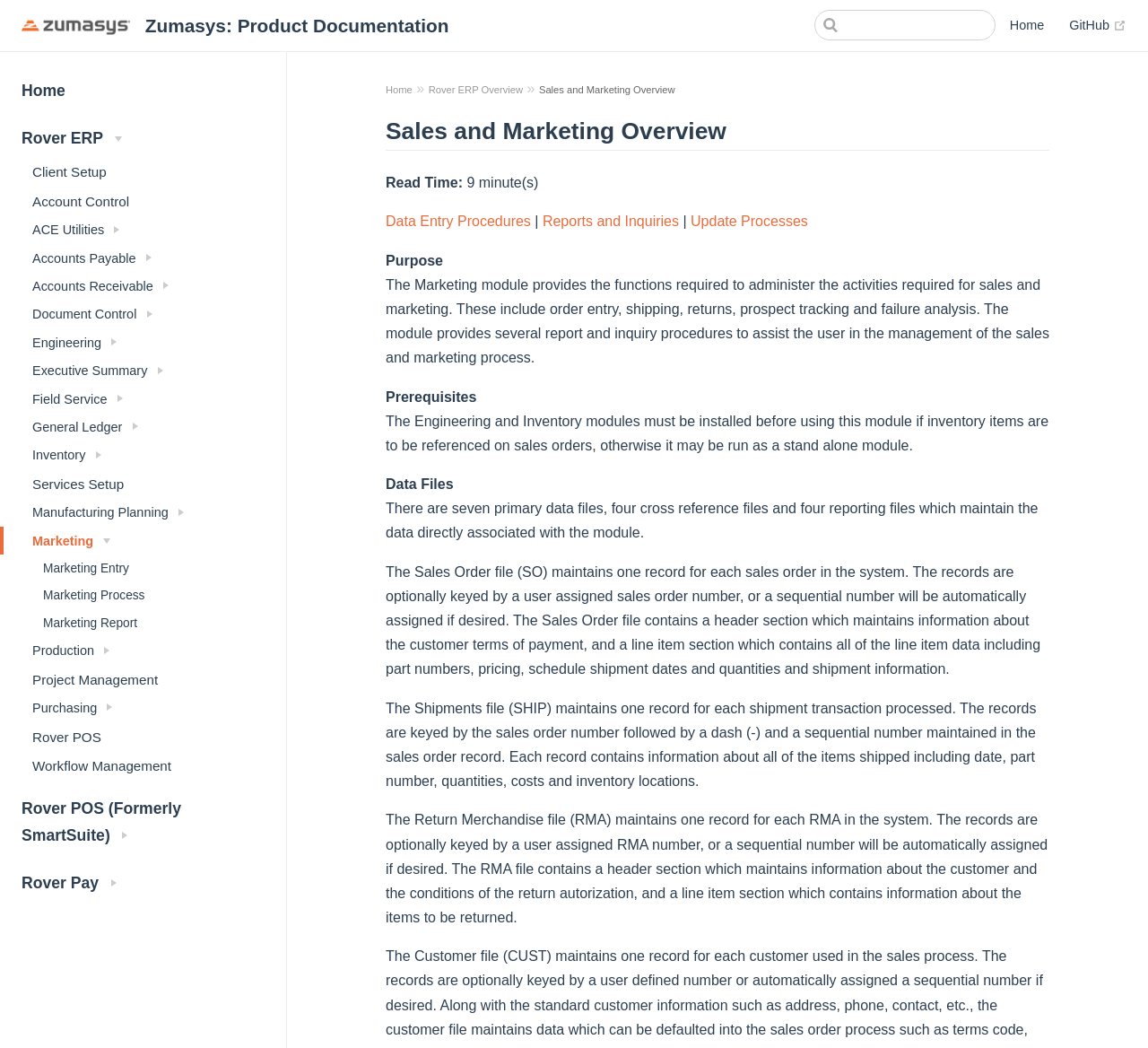Please pinpoint the bounding box coordinates for the region I should click to adhere to this instruction: "Click on the 'WIND FARMS' category".

None